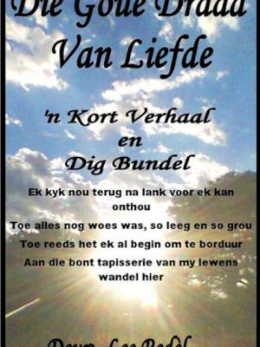Describe every detail you can see in the image.

The image features the cover of the eBook titled "Die Goue Draad Van Liefde" (The Golden Thread of Love), authored by Lee Redel. The cover prominently displays a bright, sunlit sky with soft clouds, symbolizing hope and inspiration. The title is presented in bold, artistic fonts at the top, while the subtitle, “'n Kort Verhaal en Dig Bundel” (A Short Story and Poetry Collection), is elegantly integrated beneath. The text on the cover includes introspective lines reflecting on life’s journey and memories, inviting readers into a realm of emotional exploration. This engaging eBook presents a blend of narrative and poetry, appealing to those who appreciate literary art.